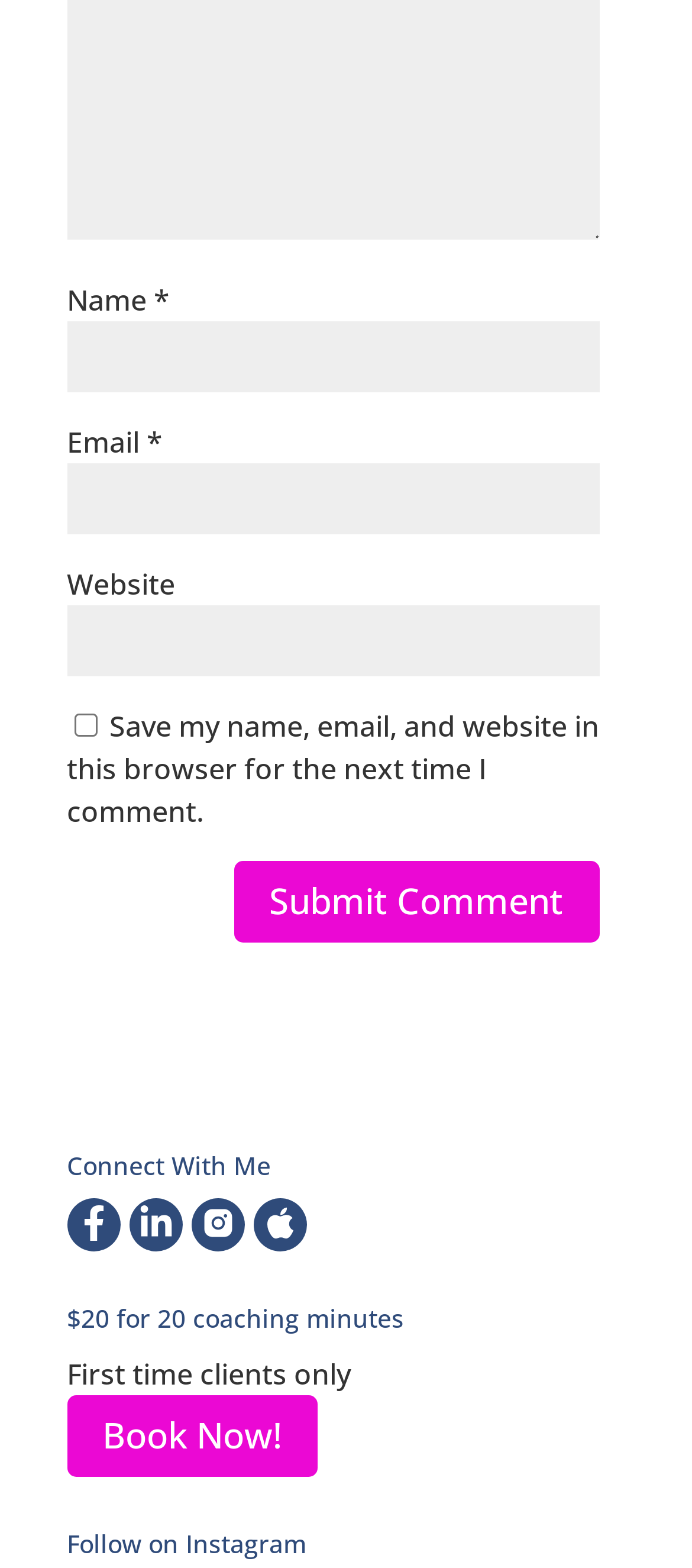Answer the question with a brief word or phrase:
What is the offer for first-time clients?

$20 for 20 coaching minutes